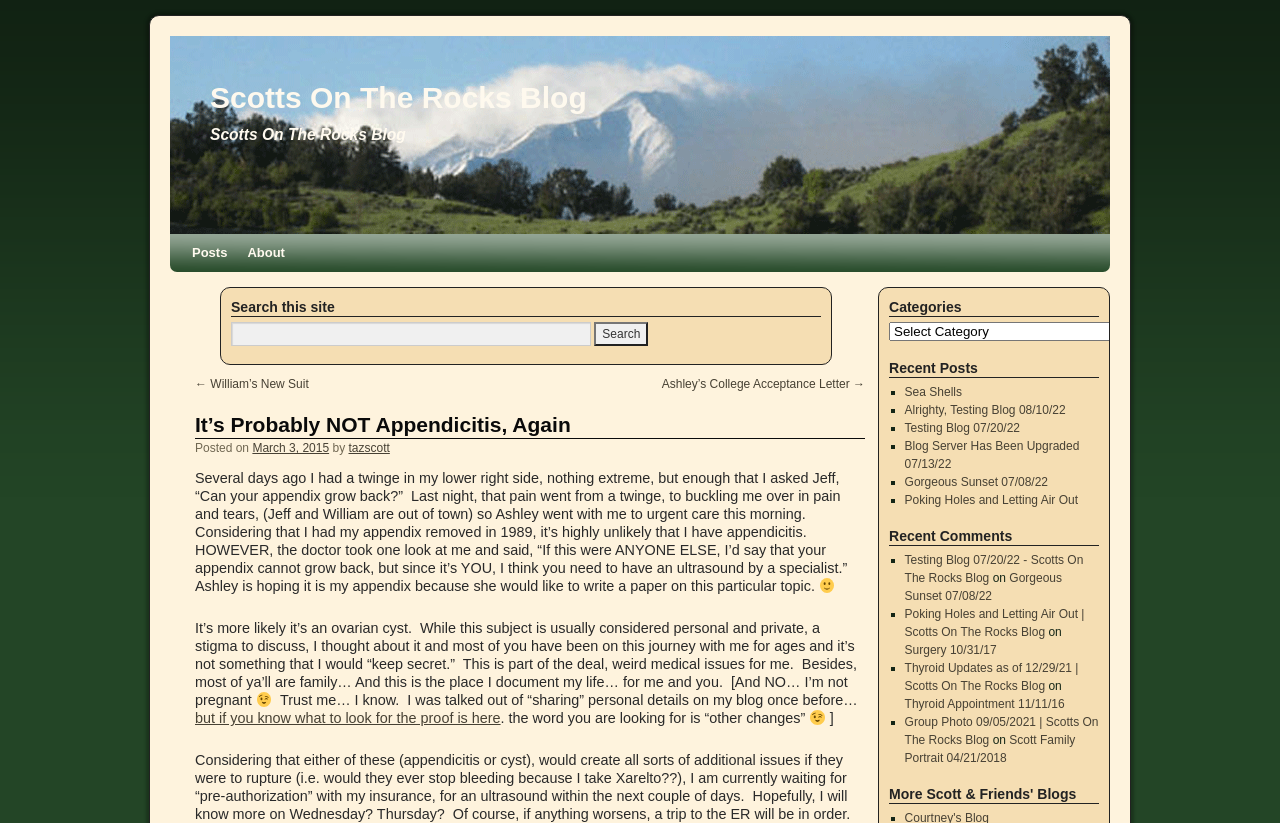Refer to the image and provide an in-depth answer to the question: 
What are the categories listed on the webpage?

I found the answer by looking at the section that says 'Categories', but it does not list any specific categories. It only has a combobox that says 'Categories'.